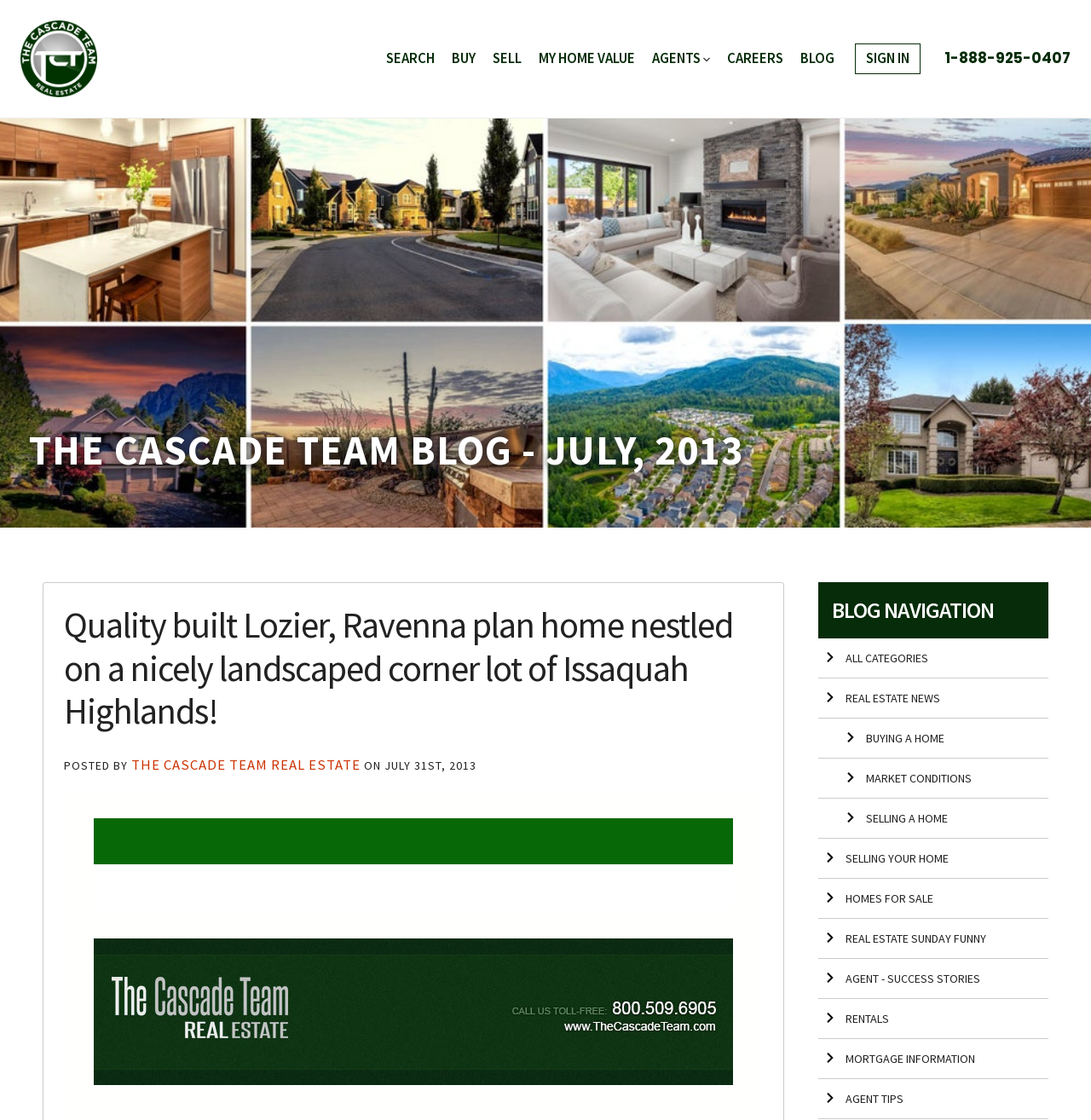Provide a thorough and detailed response to the question by examining the image: 
What is the title of the latest blog post?

I looked at the heading element with the text 'THE CASCADE TEAM BLOG - JULY, 2013' and found the latest blog post title 'Quality built Lozier, Ravenna plan home nestled on a nicely landscaped corner lot of Issaquah Highlands!'.